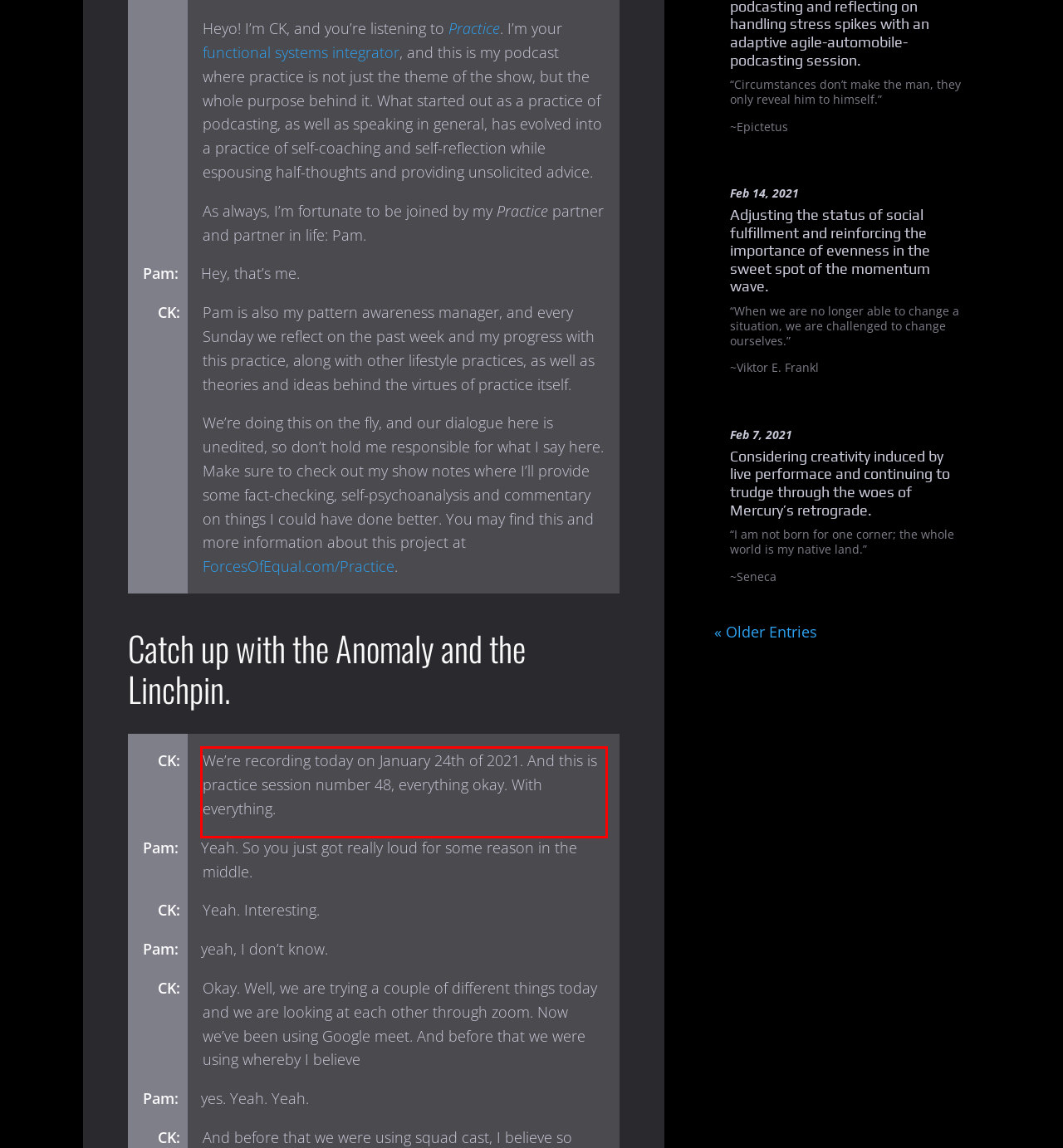Please recognize and transcribe the text located inside the red bounding box in the webpage image.

CK: We’re recording today on January 24th of 2021. And this is practice session number 48, everything okay. With everything.